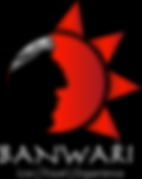What is the font style of the brand name?
Examine the image and provide an in-depth answer to the question.

The name 'BANWARI' is displayed in bold, clear lettering, emphasizing the brand's identity, which suggests that the font style is bold.